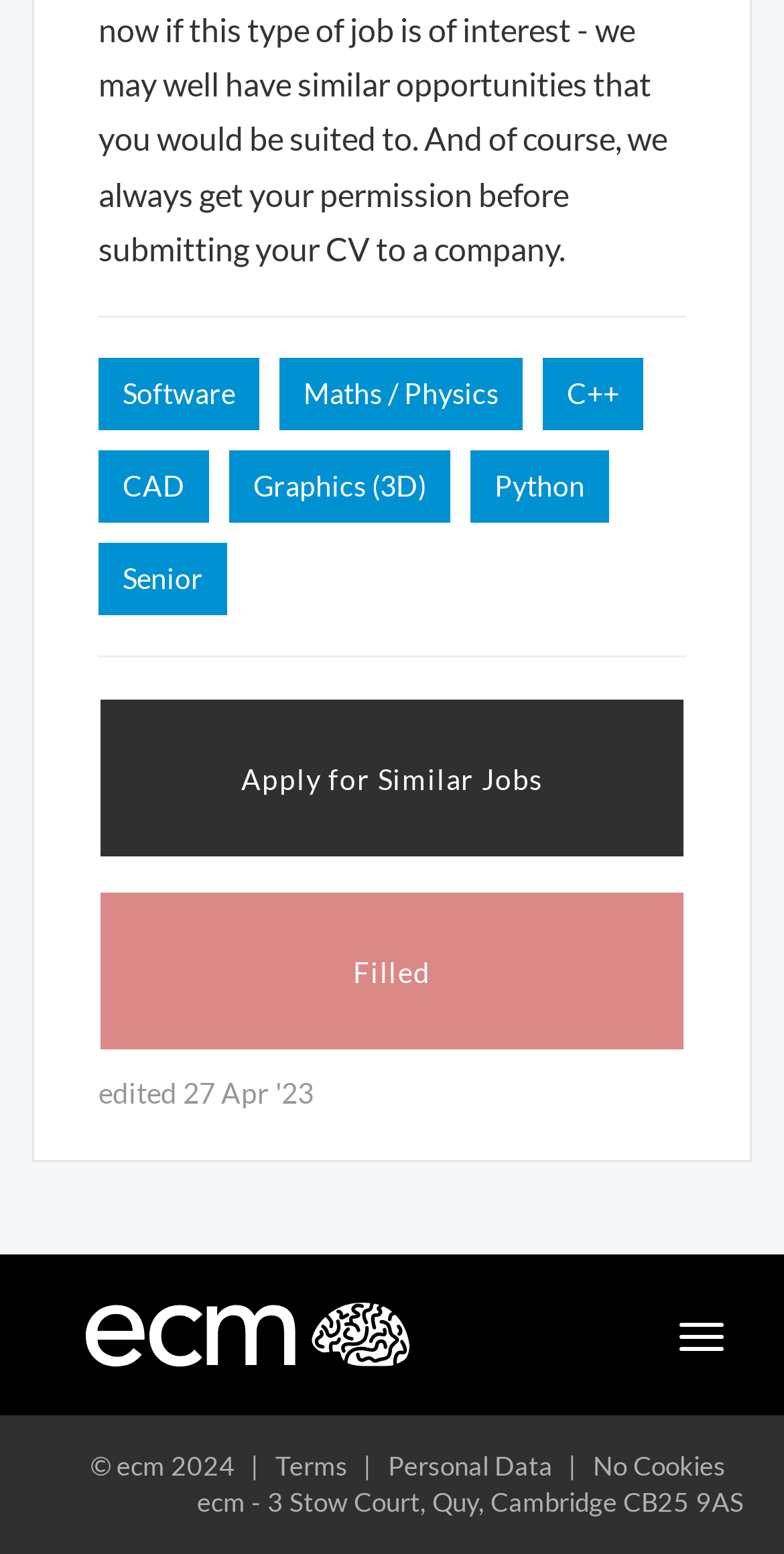Please examine the image and provide a detailed answer to the question: What is the company name mentioned on this webpage?

The company name 'ecm' is mentioned in the footer section of the webpage, along with the company's address.